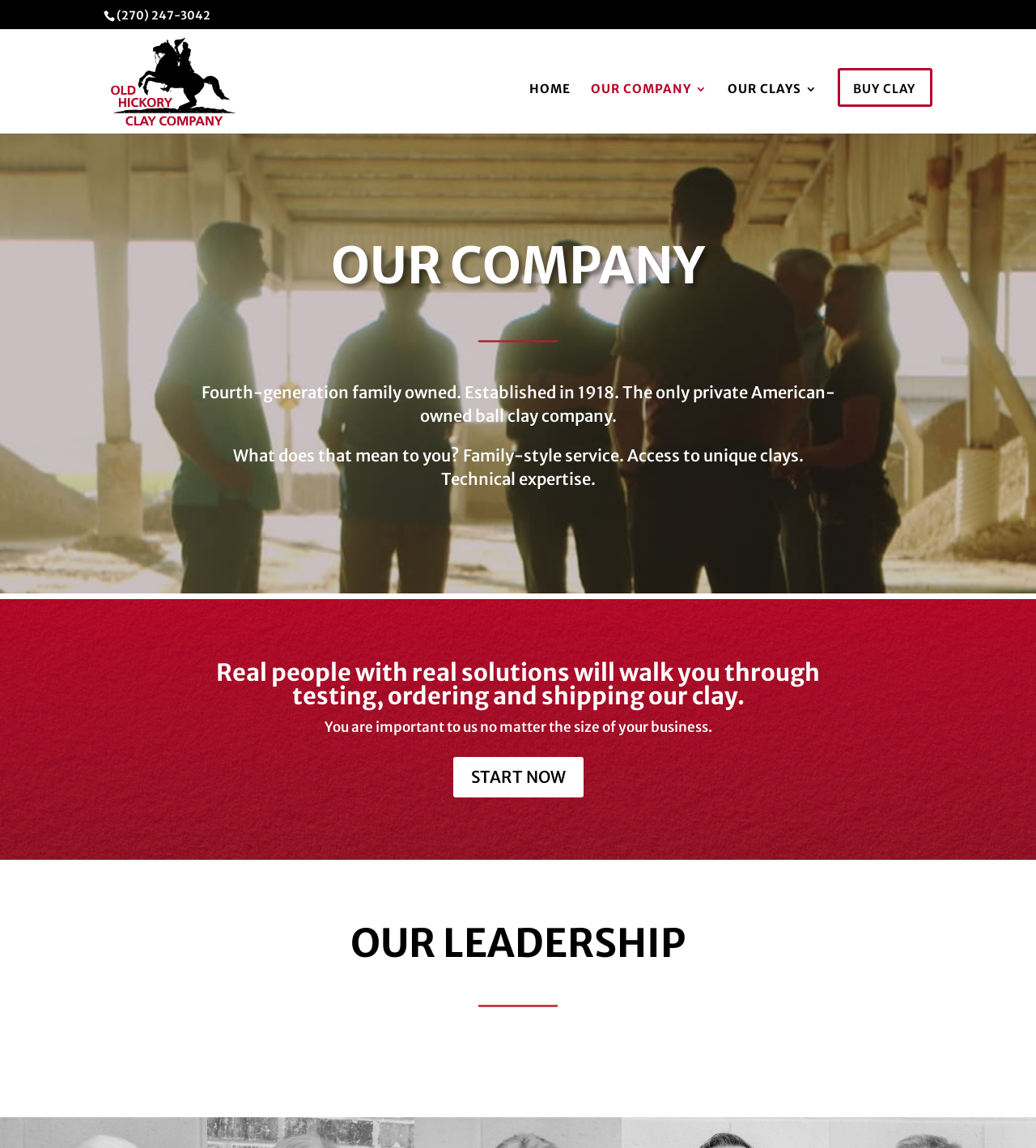Determine the bounding box coordinates of the region I should click to achieve the following instruction: "Learn about the company's leadership". Ensure the bounding box coordinates are four float numbers between 0 and 1, i.e., [left, top, right, bottom].

[0.188, 0.803, 0.812, 0.847]